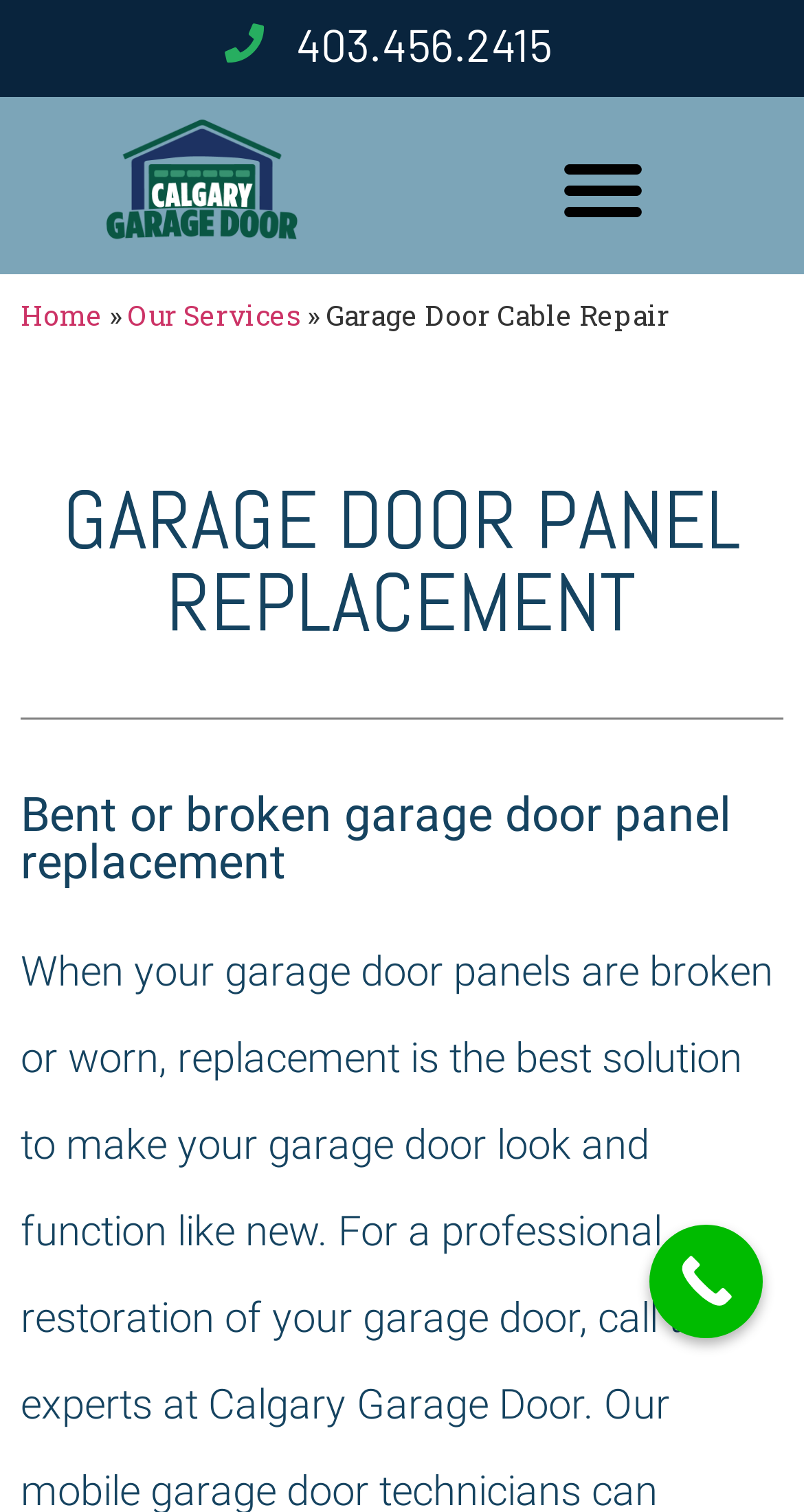What is the phone number on the webpage?
Look at the webpage screenshot and answer the question with a detailed explanation.

I found the phone number by looking at the heading element with the text '403.456.2415' and also the link element with the same text. This phone number is likely a contact number for the garage door repair service.